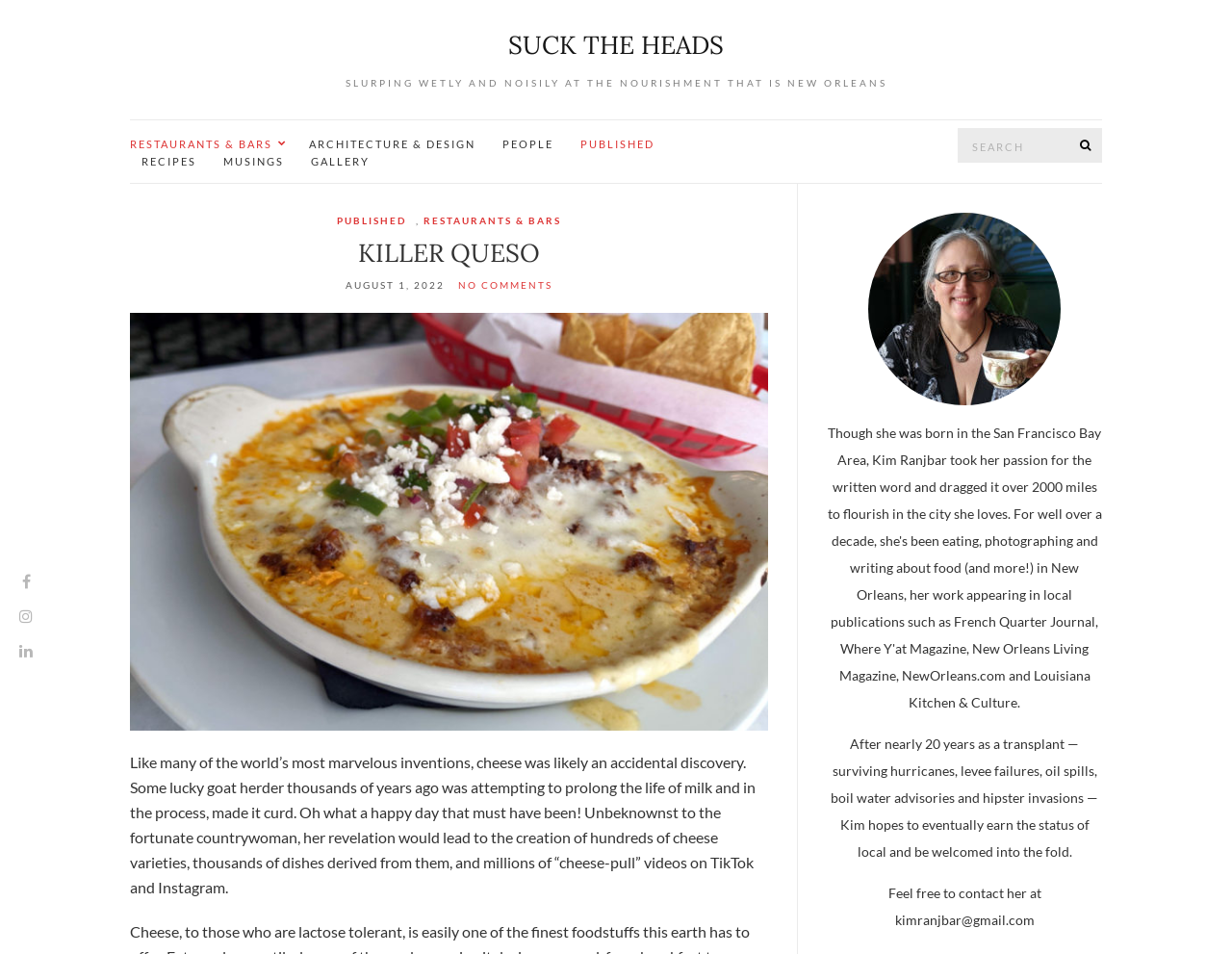Specify the bounding box coordinates of the area to click in order to execute this command: 'Click the search button'. The coordinates should consist of four float numbers ranging from 0 to 1, and should be formatted as [left, top, right, bottom].

[0.869, 0.134, 0.895, 0.171]